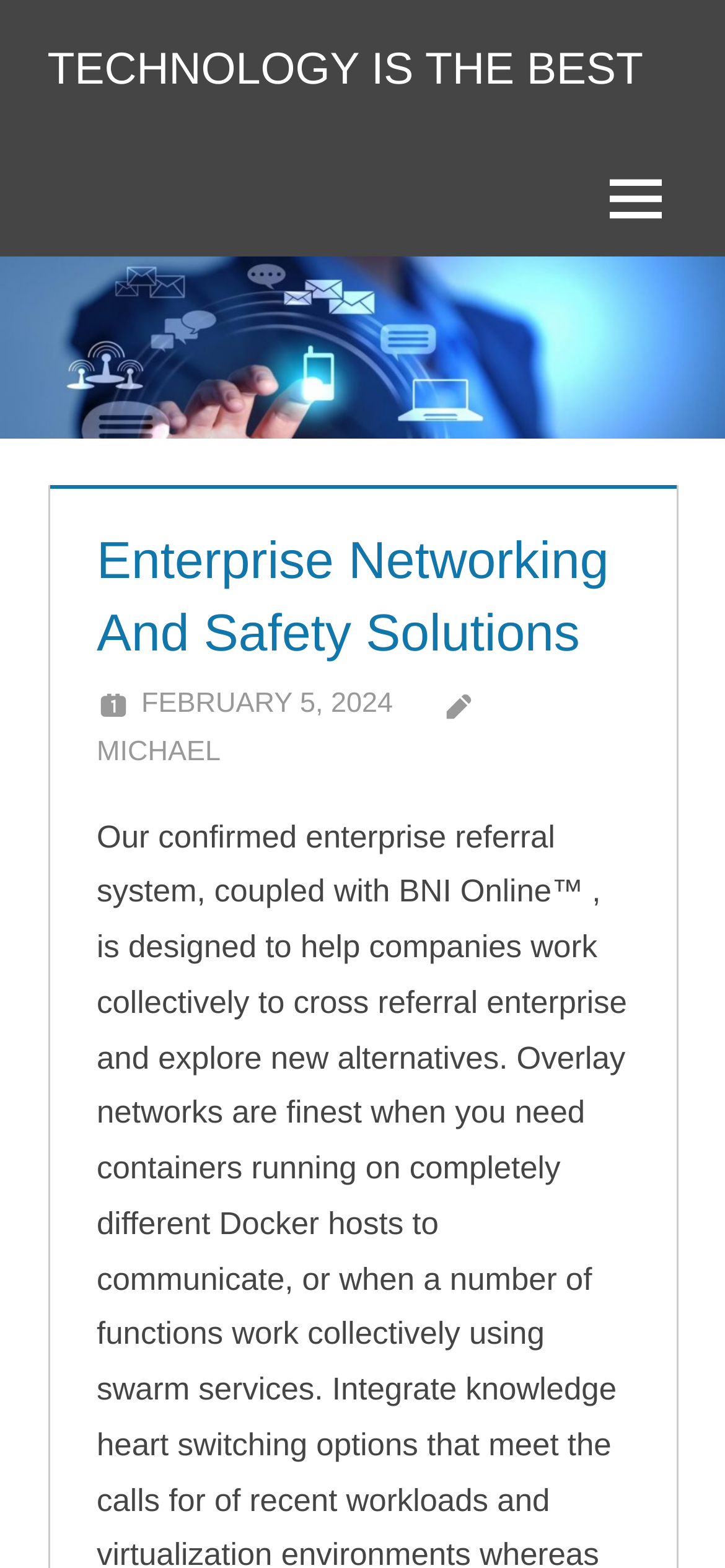Answer the following in one word or a short phrase: 
What is the date mentioned on the webpage?

FEBRUARY 5, 2024